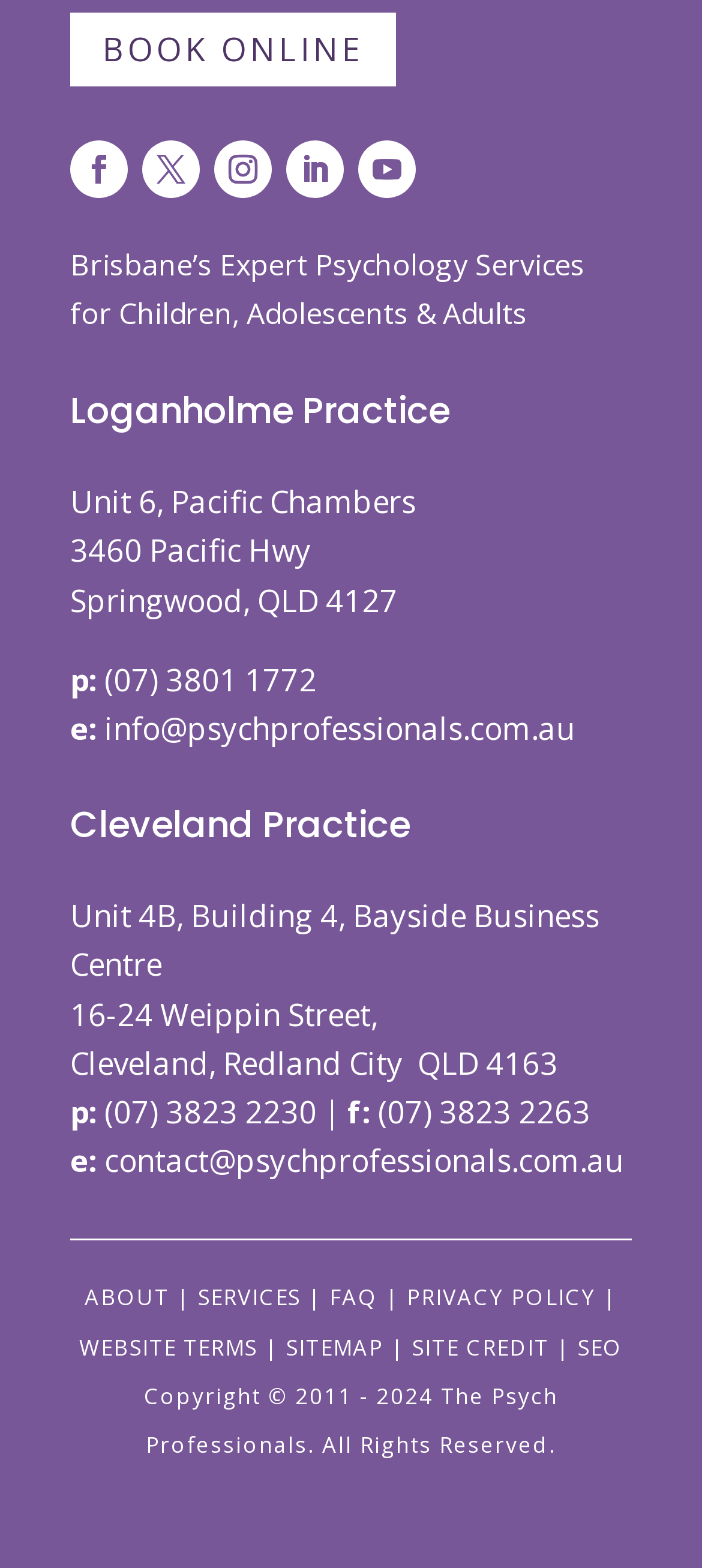What year was the copyright of the webpage established?
Using the screenshot, give a one-word or short phrase answer.

2011